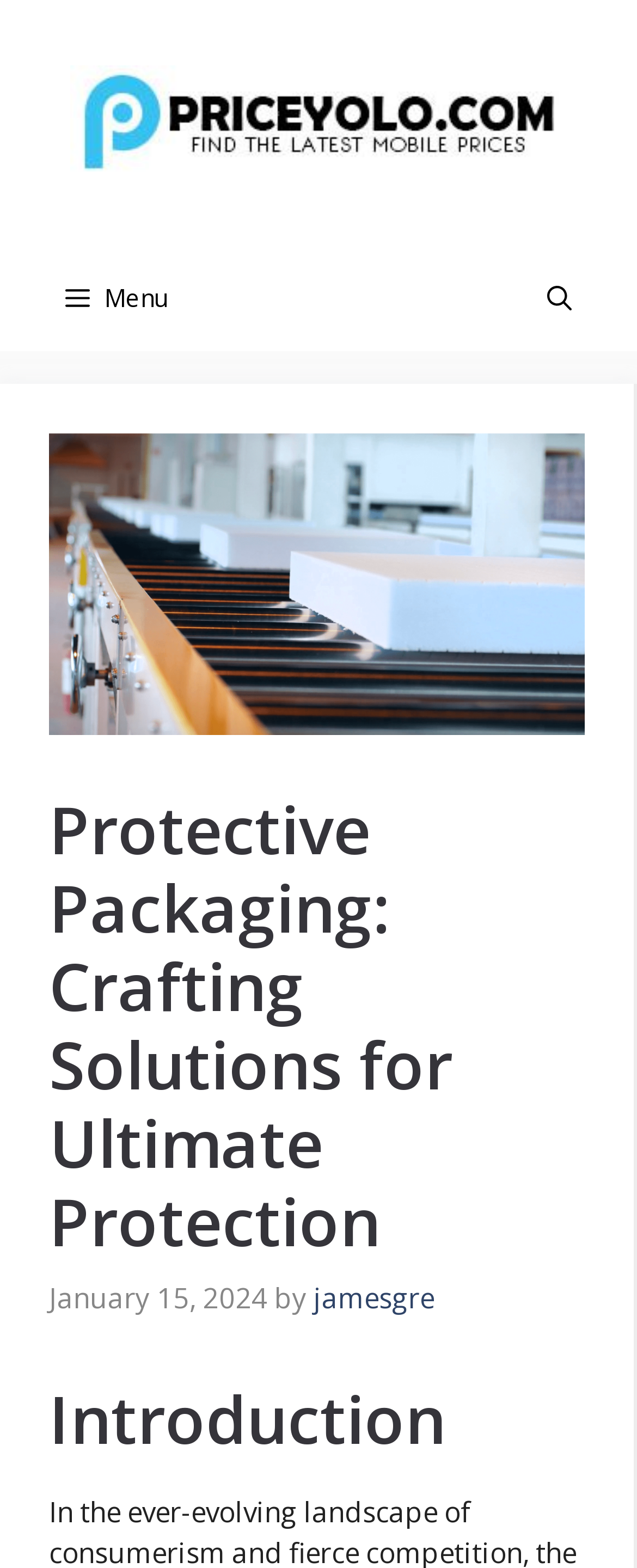What is the purpose of the 'Menu' button?
Please describe in detail the information shown in the image to answer the question.

The 'Menu' button has an attribute 'expanded: False' and 'controls: primary-menu', which suggests that its purpose is to expand the primary menu.